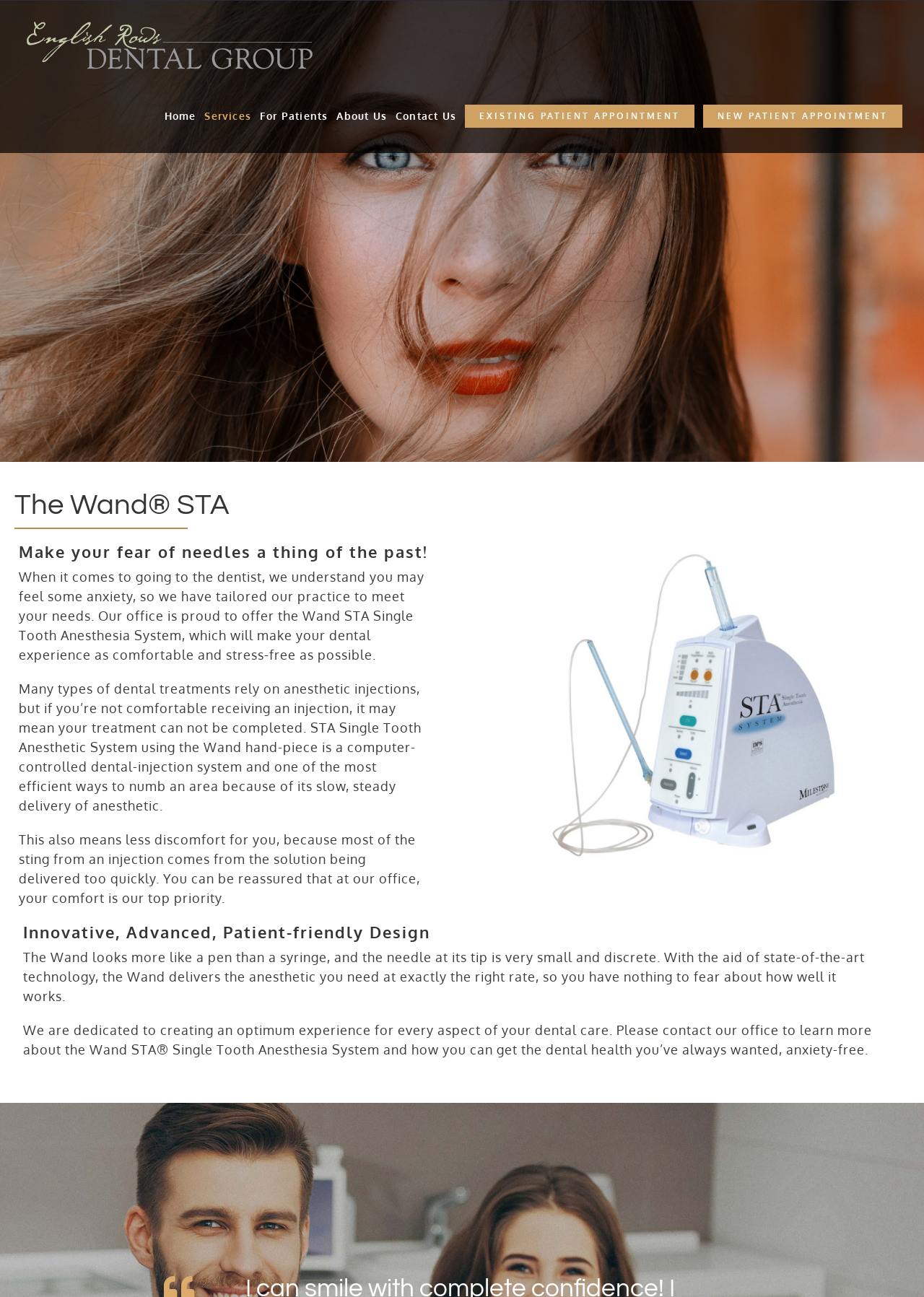Please identify the bounding box coordinates of the element's region that I should click in order to complete the following instruction: "Search for news". The bounding box coordinates consist of four float numbers between 0 and 1, i.e., [left, top, right, bottom].

None